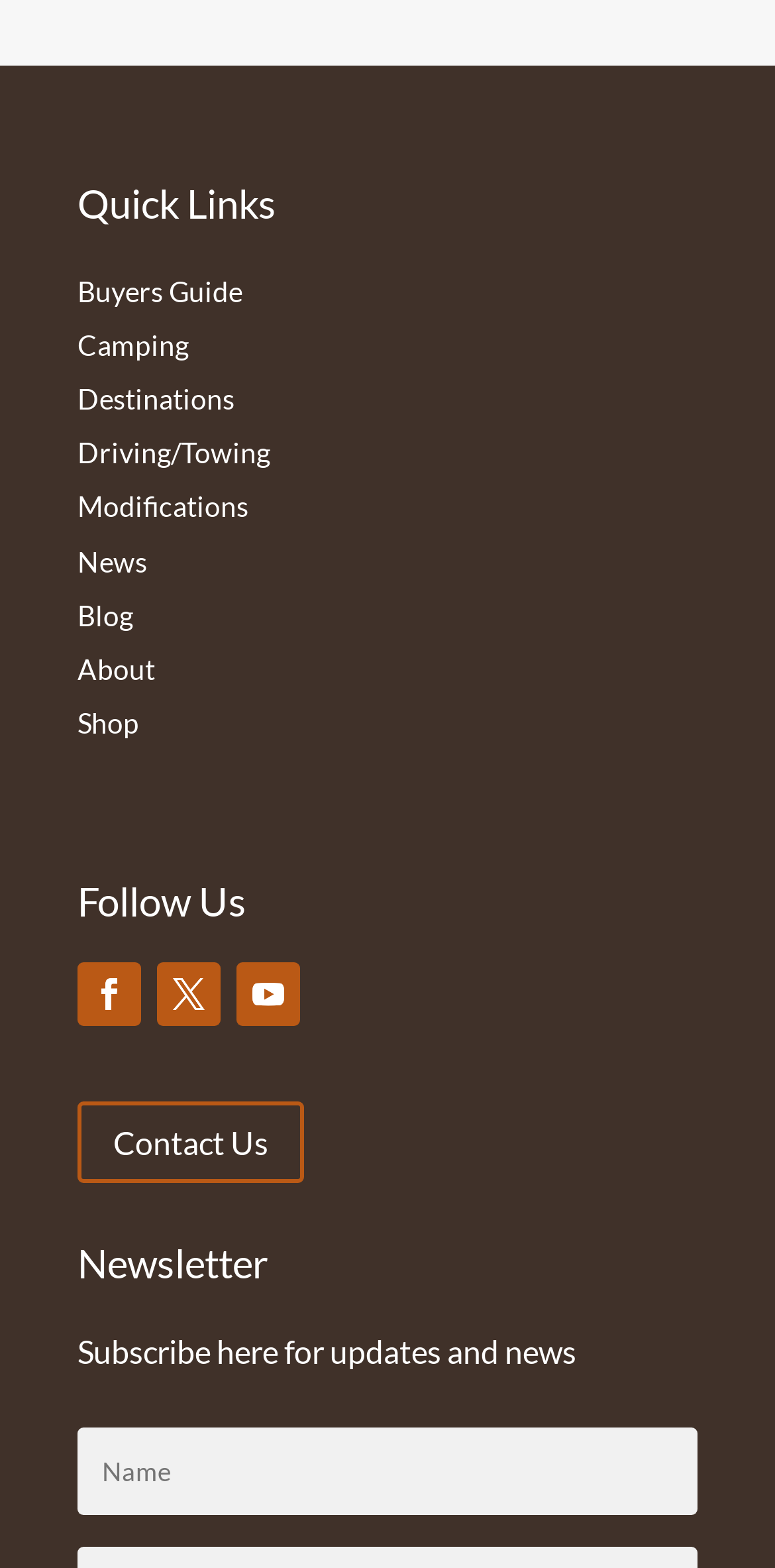Identify the bounding box coordinates for the element you need to click to achieve the following task: "Add item to cart". The coordinates must be four float values ranging from 0 to 1, formatted as [left, top, right, bottom].

None